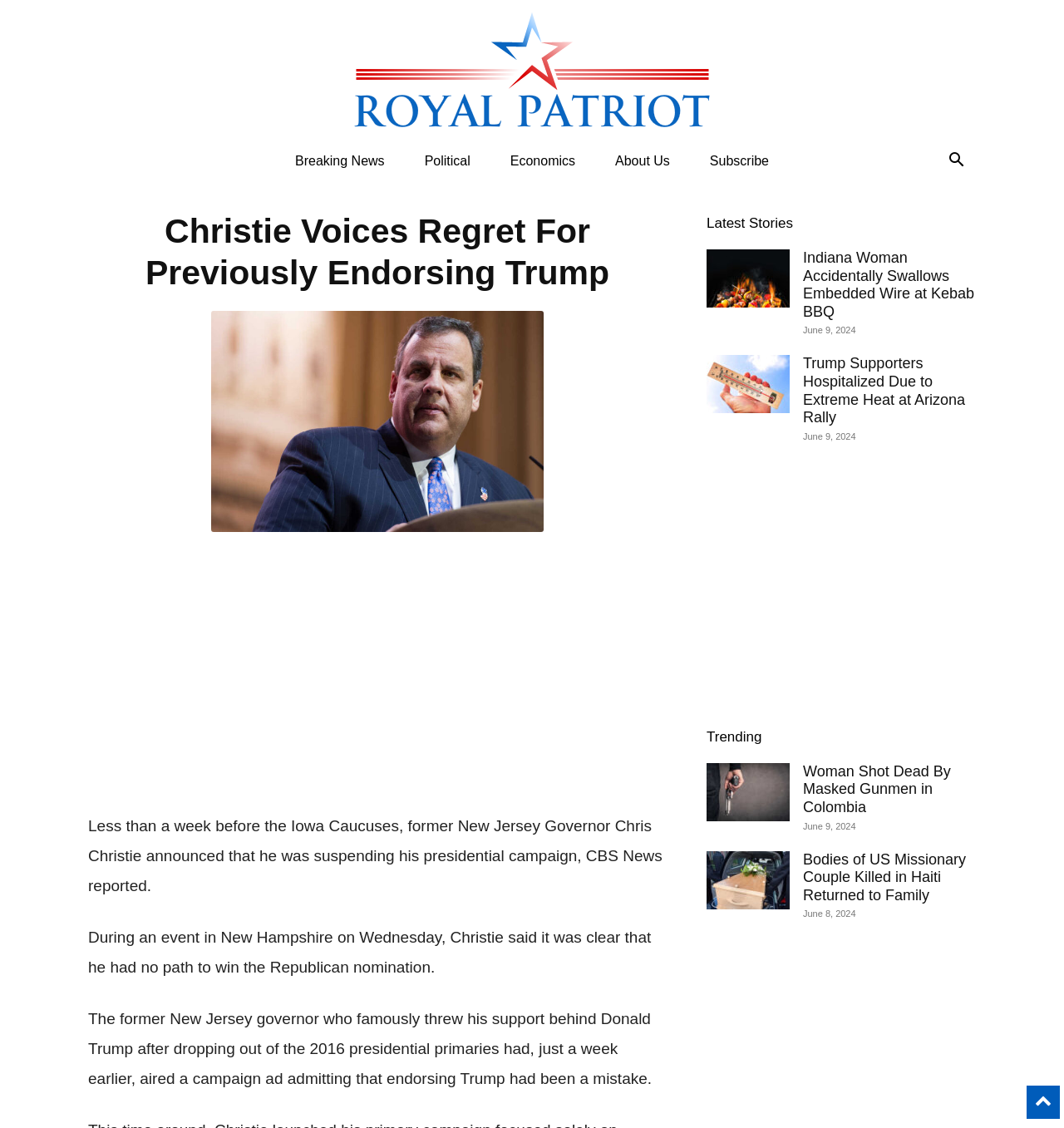Please provide a one-word or short phrase answer to the question:
How many trending stories are listed on the webpage?

4